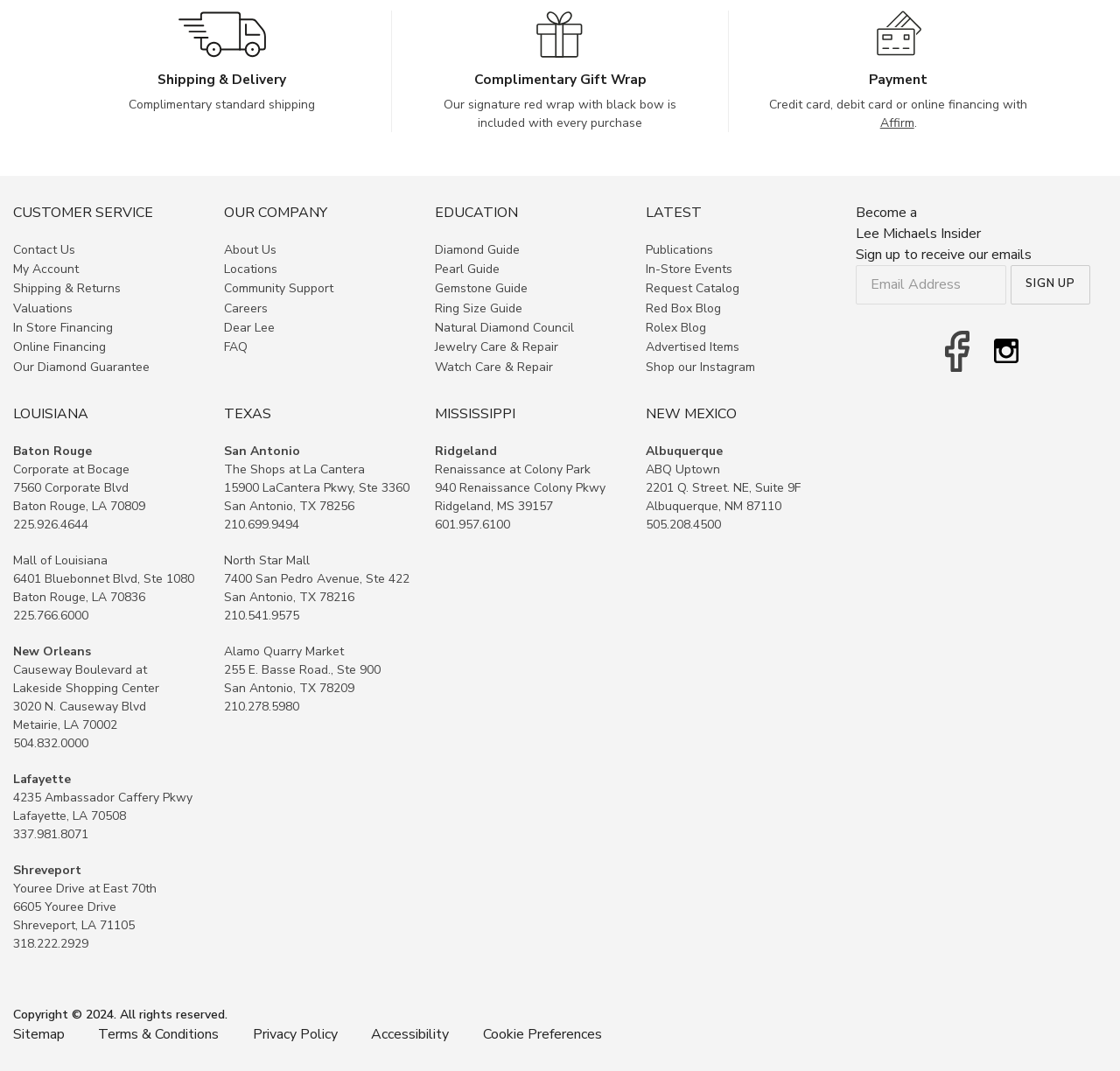Find the bounding box coordinates for the element that must be clicked to complete the instruction: "Explore the Rolex Blog". The coordinates should be four float numbers between 0 and 1, indicated as [left, top, right, bottom].

[0.576, 0.297, 0.63, 0.316]